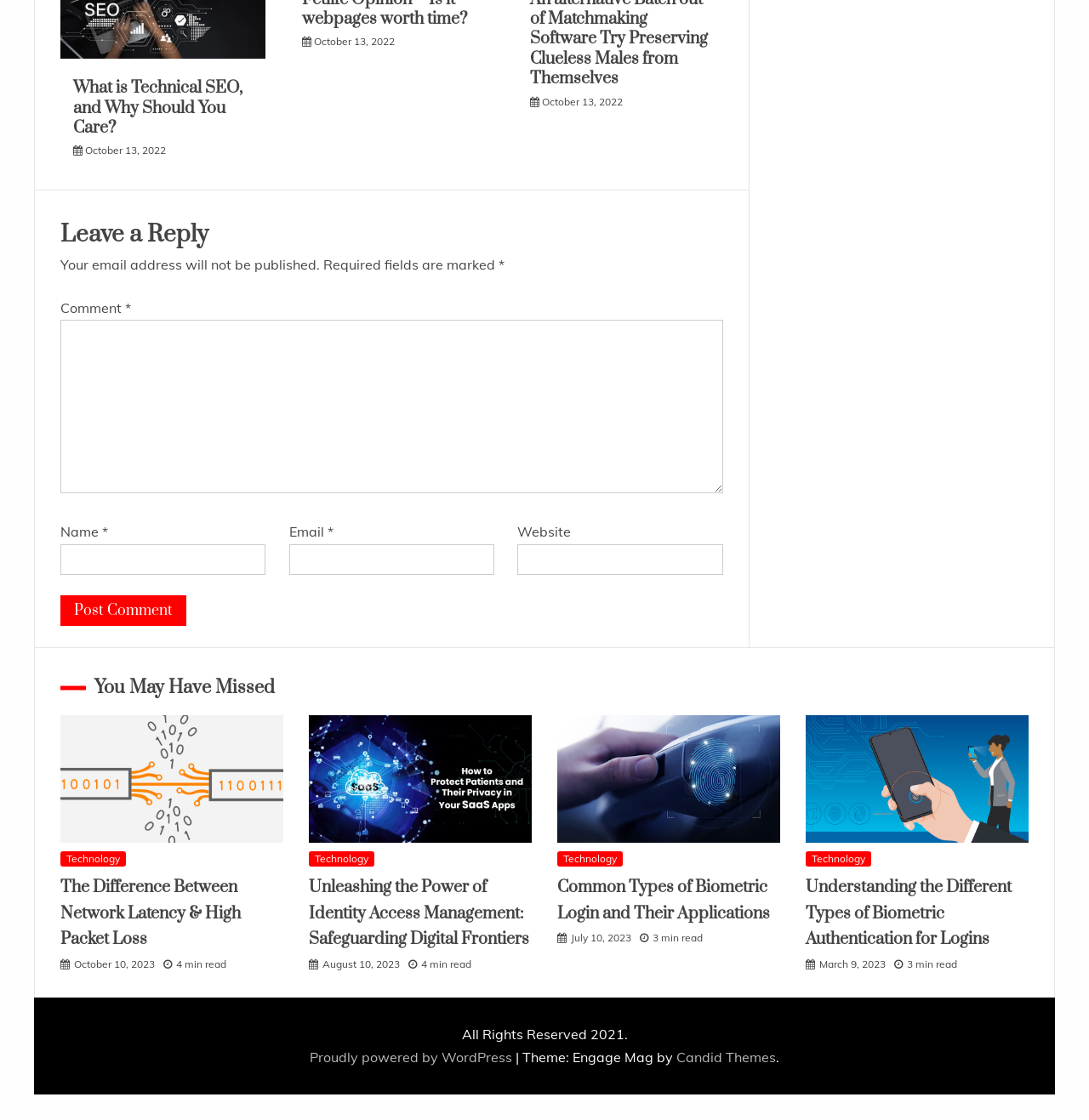Find the bounding box coordinates of the clickable region needed to perform the following instruction: "Read the article 'What is Technical SEO, and Why Should You Care?'". The coordinates should be provided as four float numbers between 0 and 1, i.e., [left, top, right, bottom].

[0.067, 0.069, 0.223, 0.124]